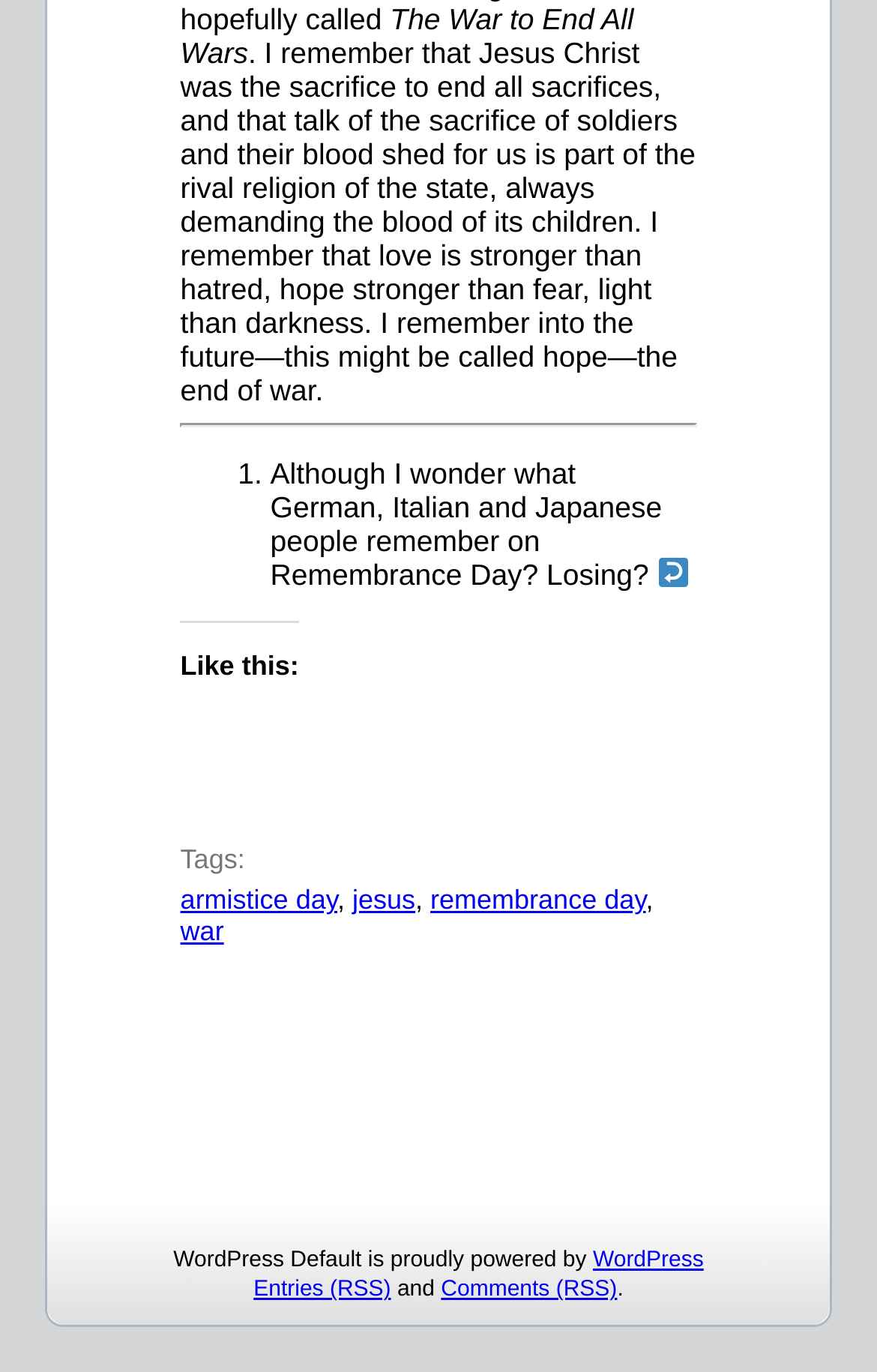Provide a one-word or one-phrase answer to the question:
What is the purpose of the 'Like or Reblog' button?

To share content